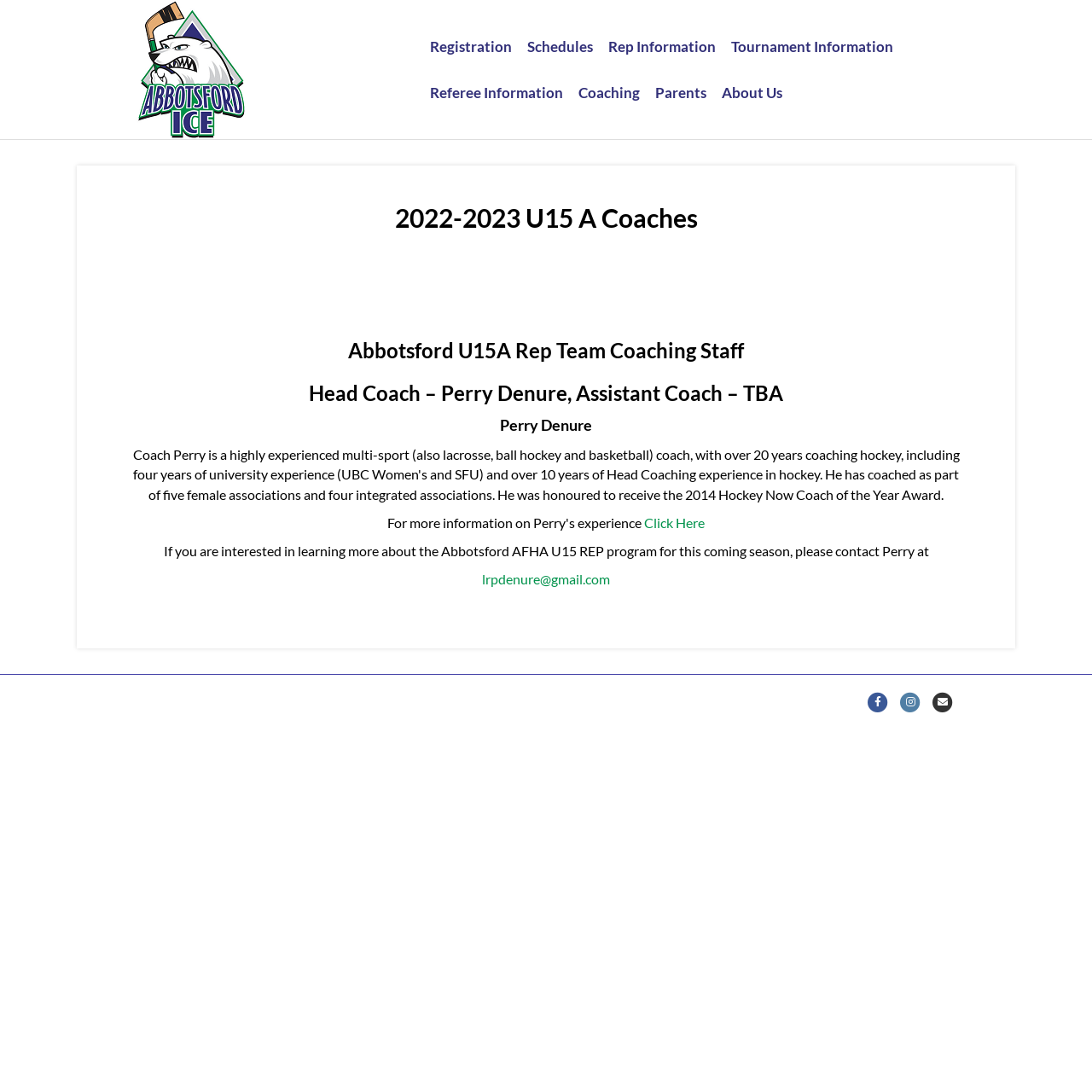Identify the bounding box coordinates of the element to click to follow this instruction: 'Follow Abbotsford Female Hockey Association on Facebook'. Ensure the coordinates are four float values between 0 and 1, provided as [left, top, right, bottom].

[0.792, 0.634, 0.816, 0.653]